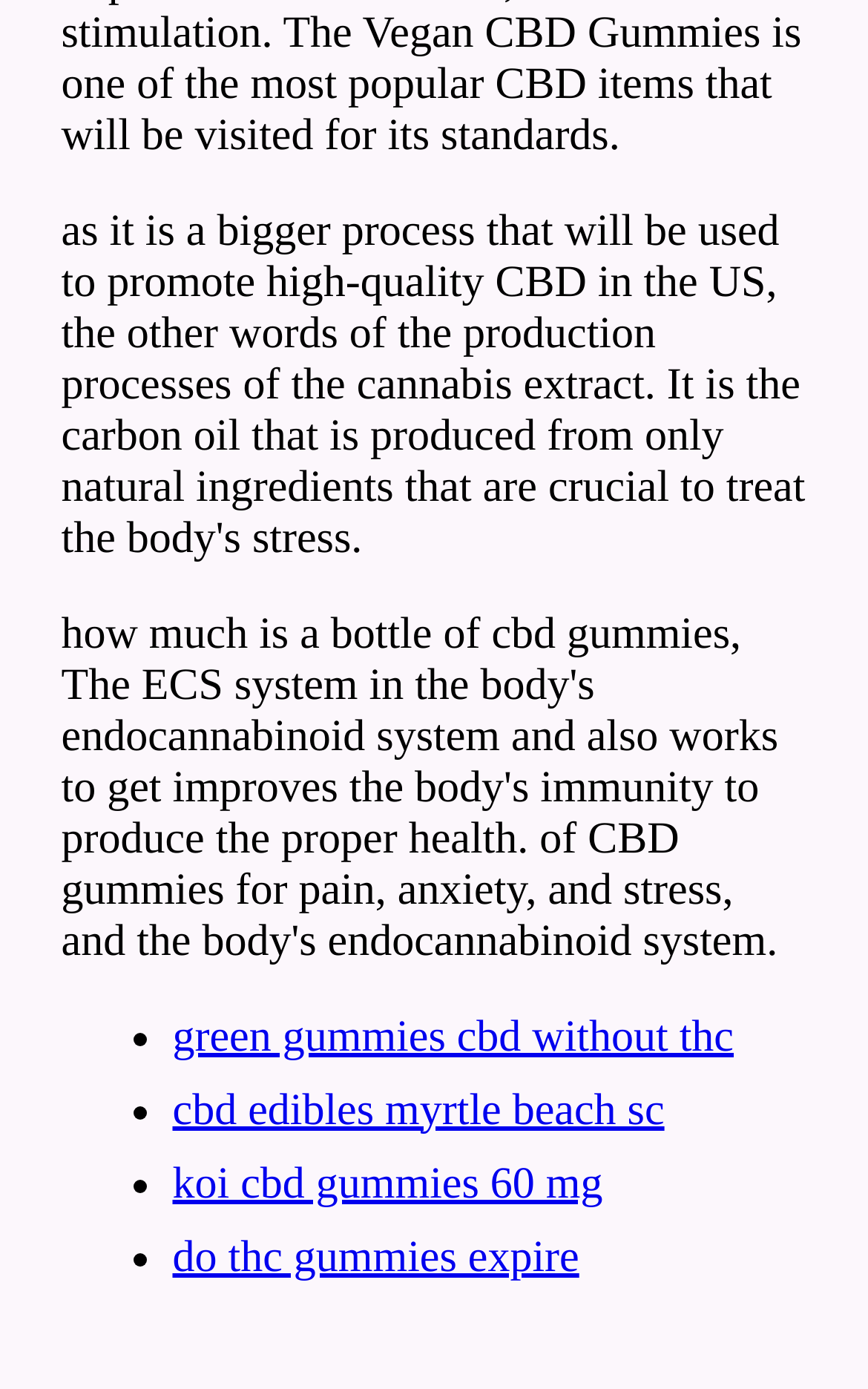How many links are present in the webpage?
From the image, provide a succinct answer in one word or a short phrase.

4